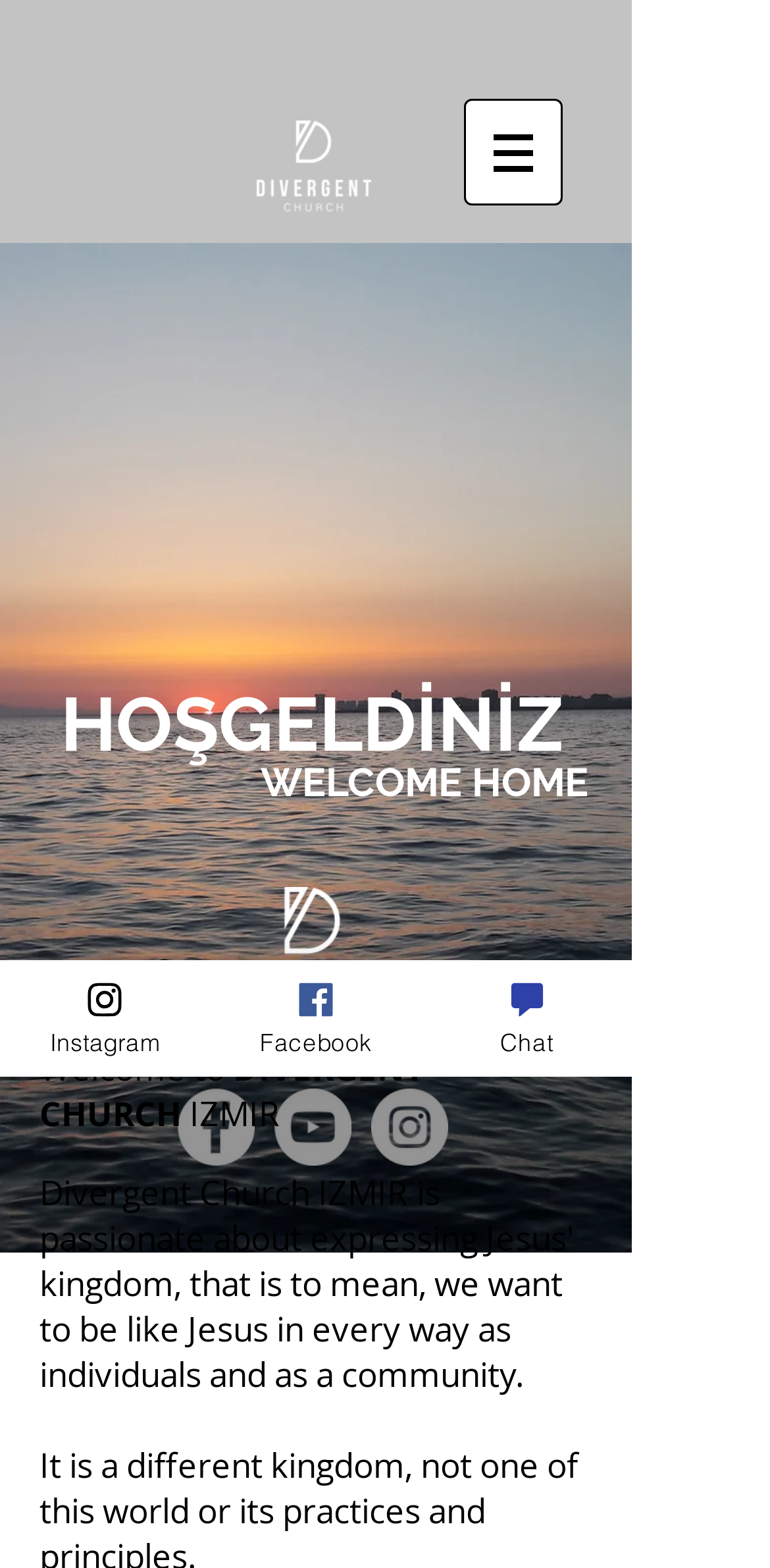What is the button below the navigation menu?
Use the information from the image to give a detailed answer to the question.

I found the answer by looking at the button element 'Chat' which is located below the navigation menu, indicating the button below the navigation menu.